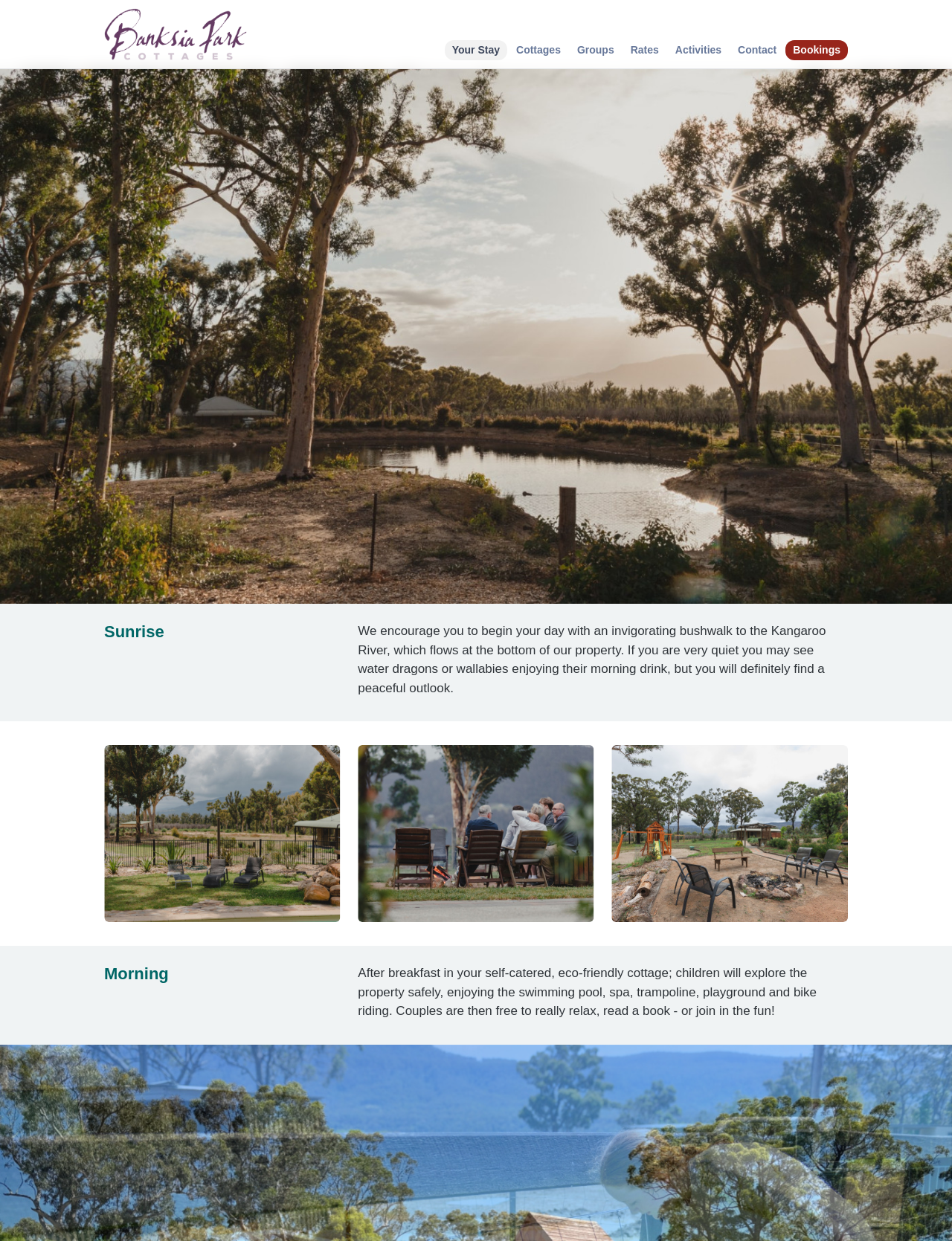What activity can be done at the Kangaroo River?
Answer the question with a single word or phrase, referring to the image.

Bushwalk